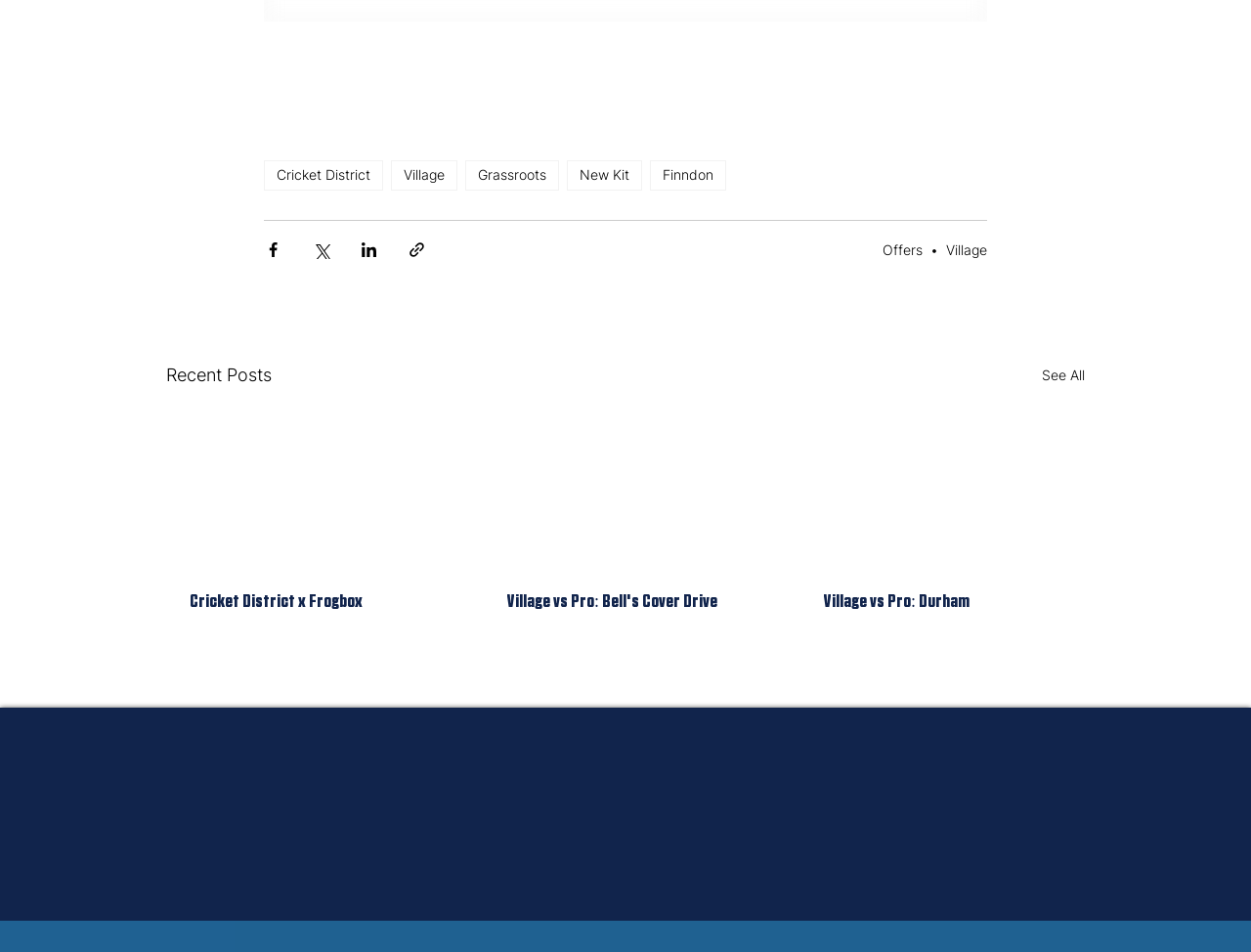Please identify the bounding box coordinates of the clickable region that I should interact with to perform the following instruction: "Read more about asylum seekers". The coordinates should be expressed as four float numbers between 0 and 1, i.e., [left, top, right, bottom].

None